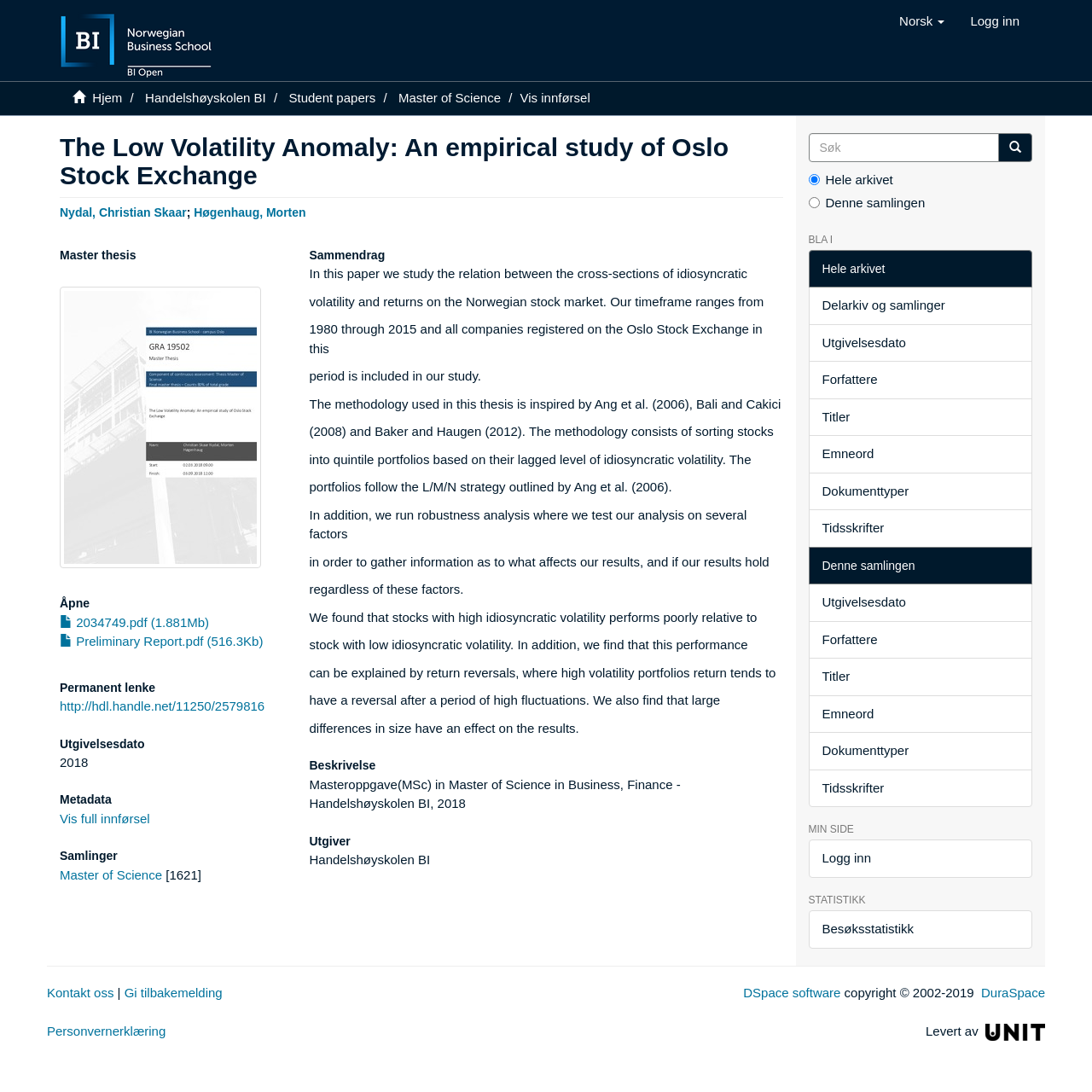Please find the bounding box for the UI component described as follows: "Skip to primary content".

None